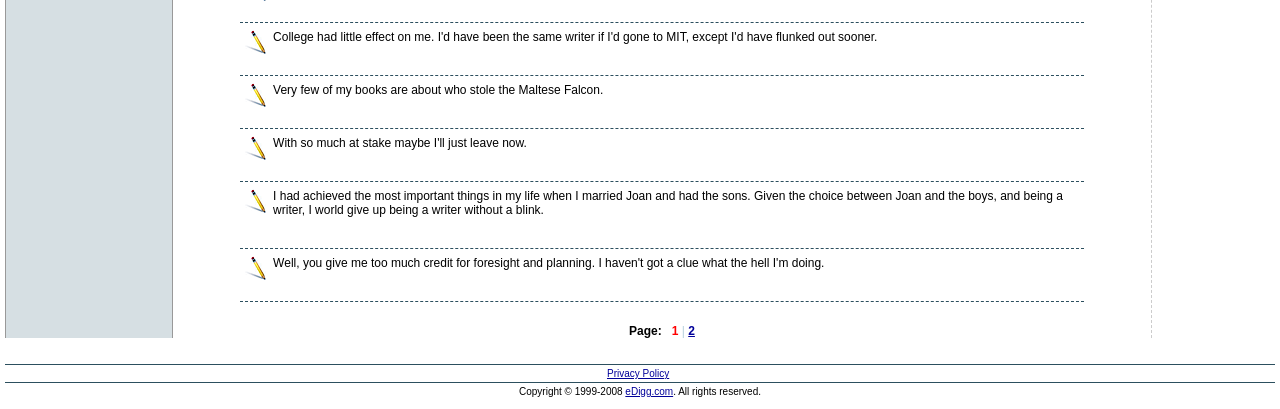How many pages are there?
Answer the question in as much detail as possible.

The page navigation is located in the LayoutTable with the bounding box coordinates [0.491, 0.768, 0.543, 0.826], which shows 'Page: 1 | 2', indicating that there are two pages.